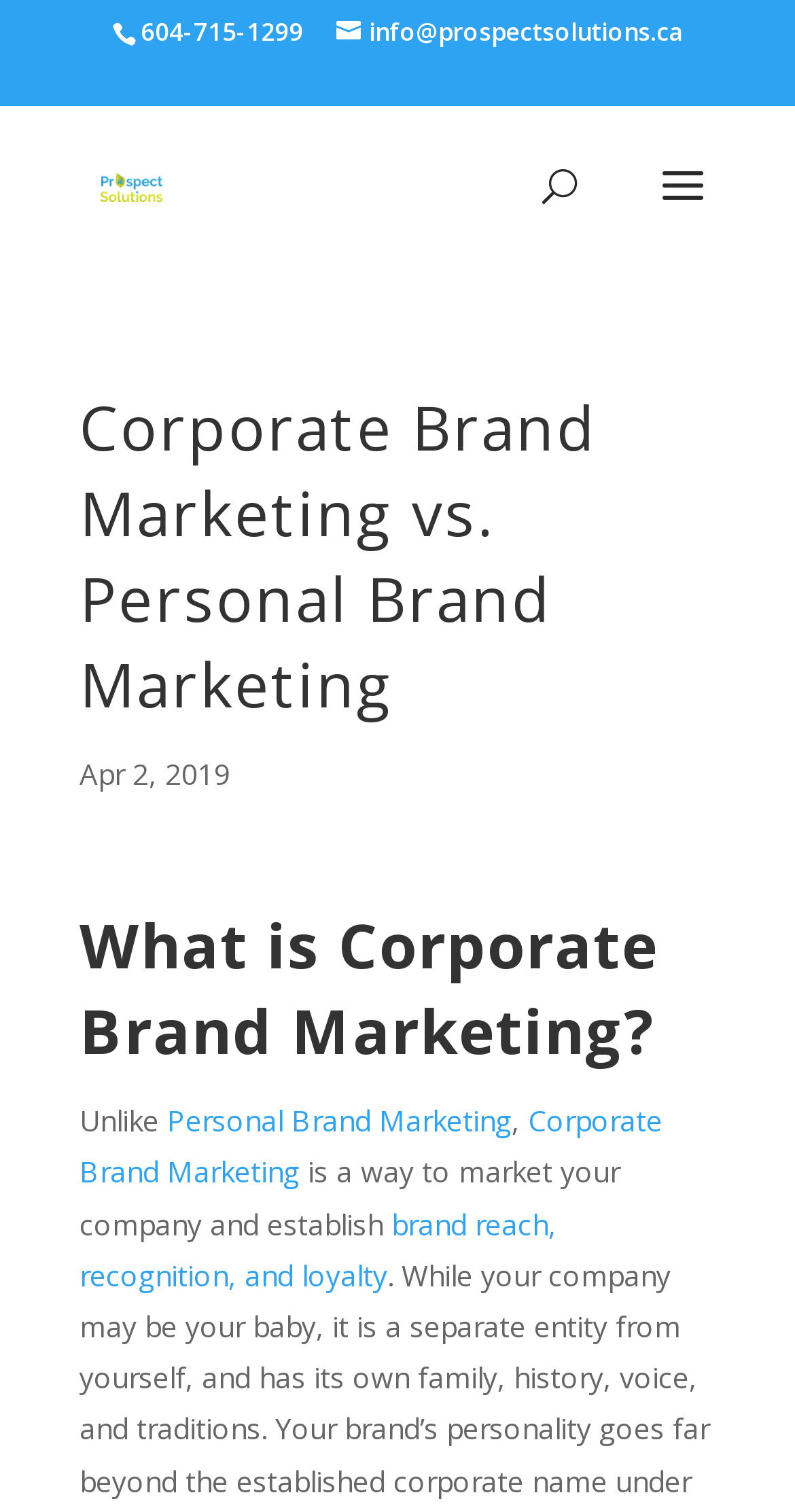What are the two types of marketing mentioned in the article?
Using the image as a reference, answer the question with a short word or phrase.

Corporate Brand Marketing and Personal Brand Marketing